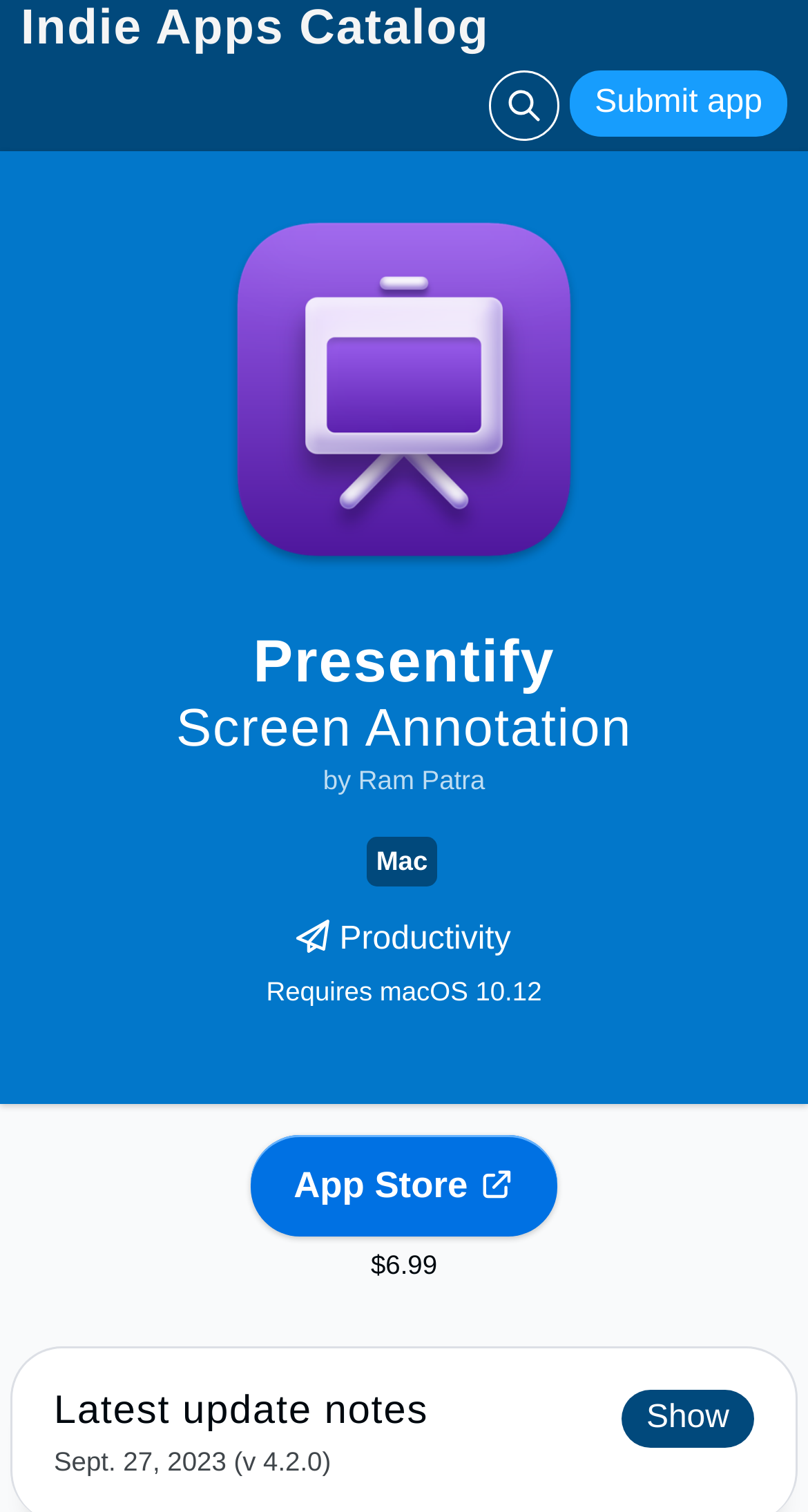Please specify the bounding box coordinates in the format (top-left x, top-left y, bottom-right x, bottom-right y), with values ranging from 0 to 1. Identify the bounding box for the UI component described as follows: Submit app

[0.705, 0.046, 0.974, 0.09]